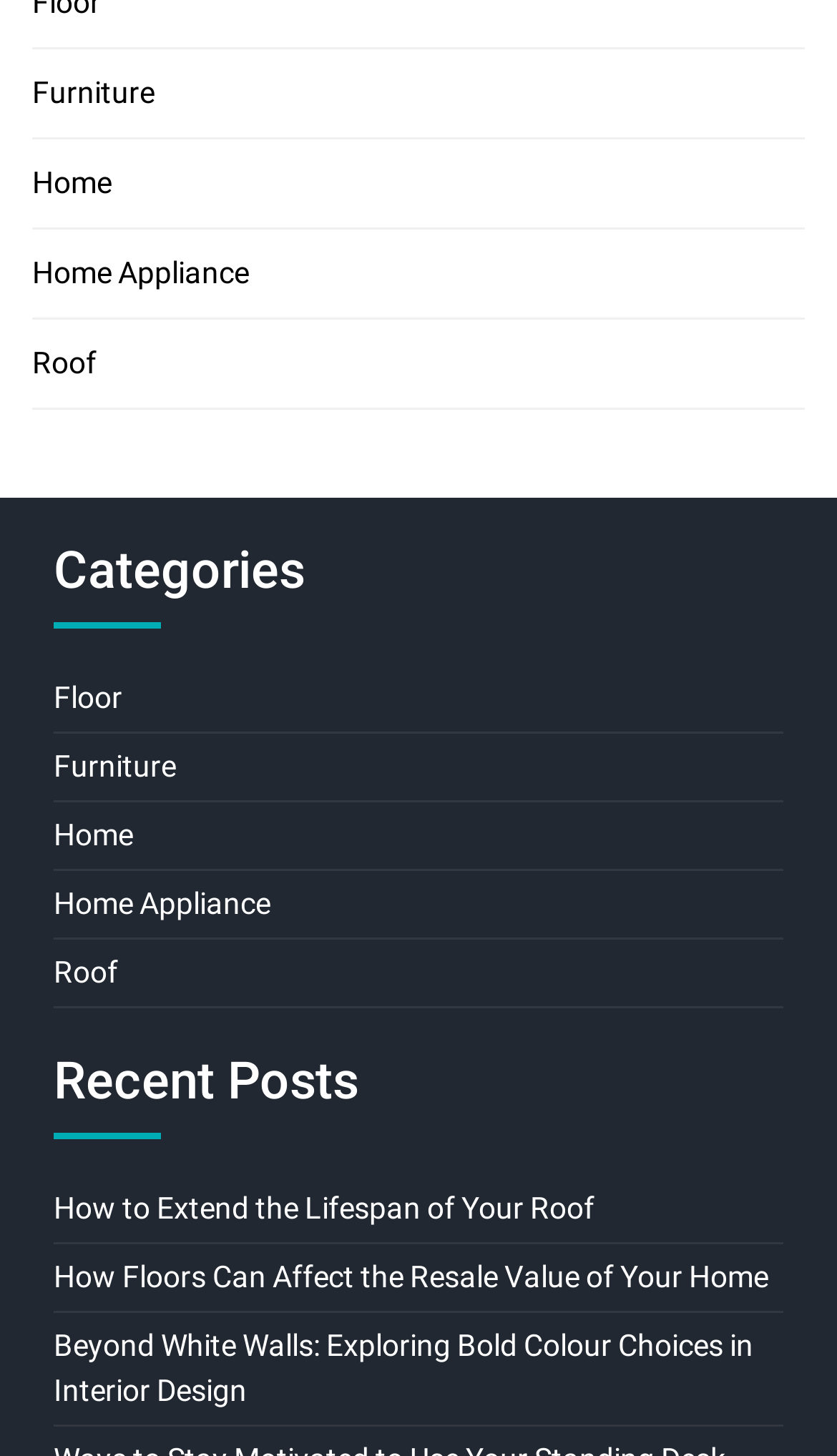Given the description "alt="Civitas"", determine the bounding box of the corresponding UI element.

None